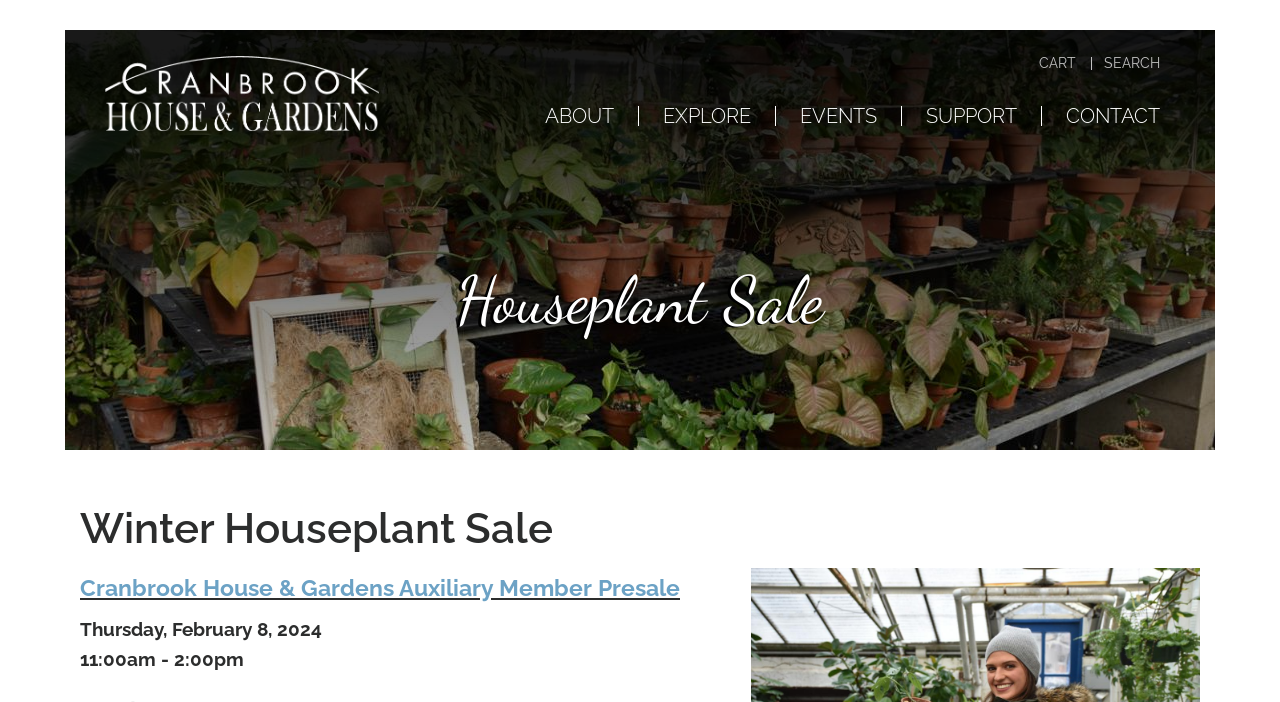Please find the bounding box coordinates (top-left x, top-left y, bottom-right x, bottom-right y) in the screenshot for the UI element described as follows: title="Home"

[0.051, 0.104, 0.296, 0.135]